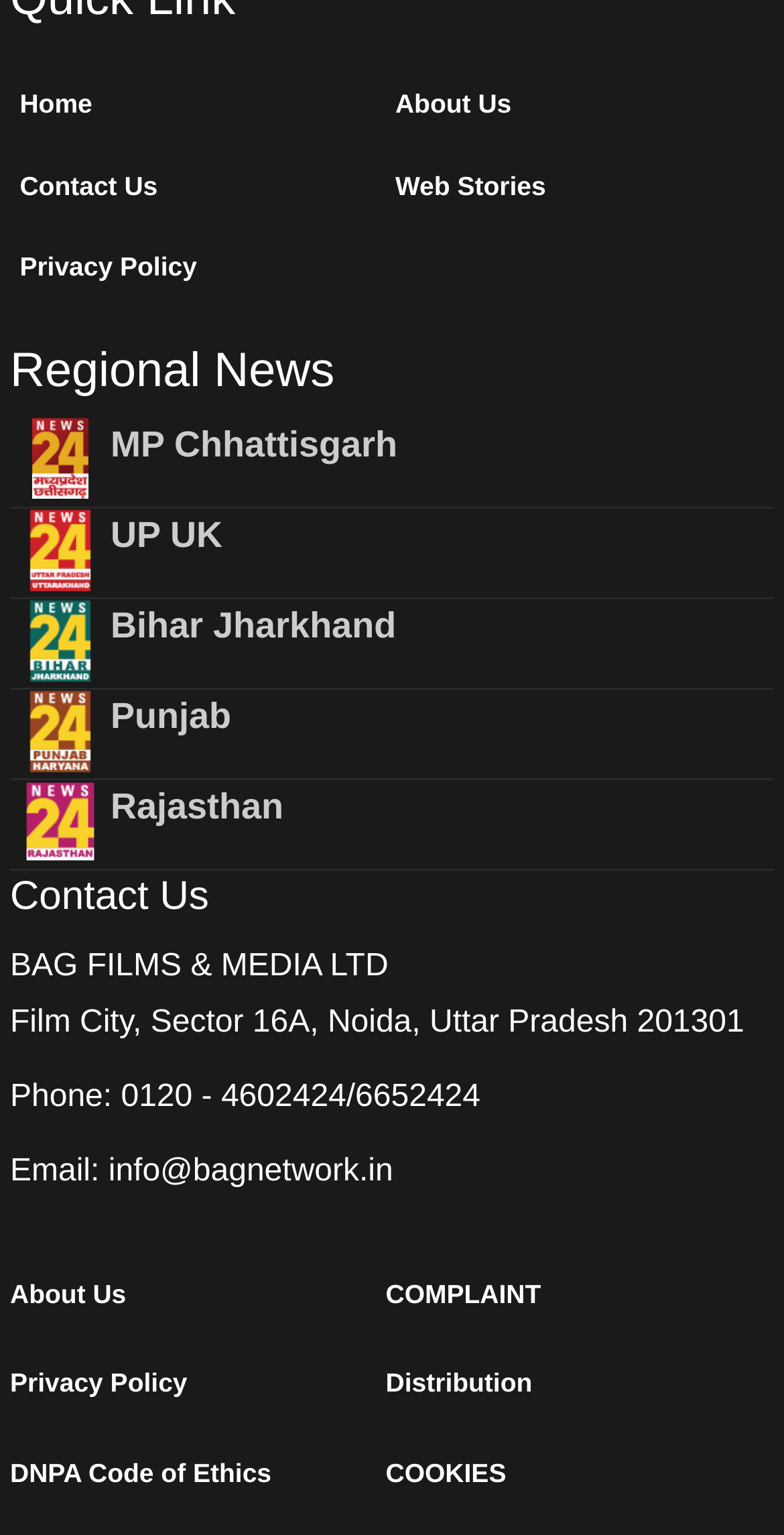Identify the bounding box coordinates for the element that needs to be clicked to fulfill this instruction: "Click on Home". Provide the coordinates in the format of four float numbers between 0 and 1: [left, top, right, bottom].

[0.013, 0.051, 0.48, 0.084]